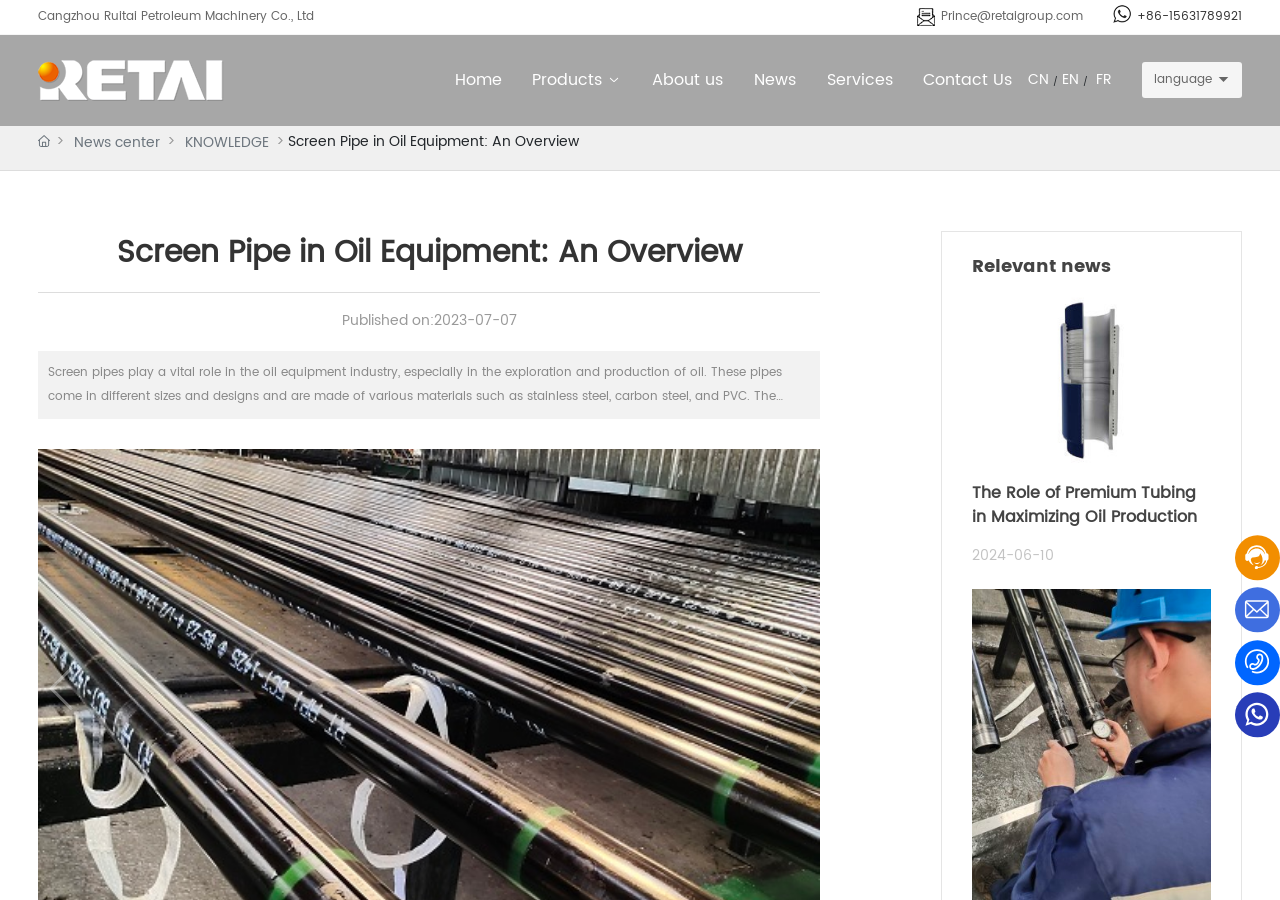Pinpoint the bounding box coordinates of the area that must be clicked to complete this instruction: "Go to the institution page".

None